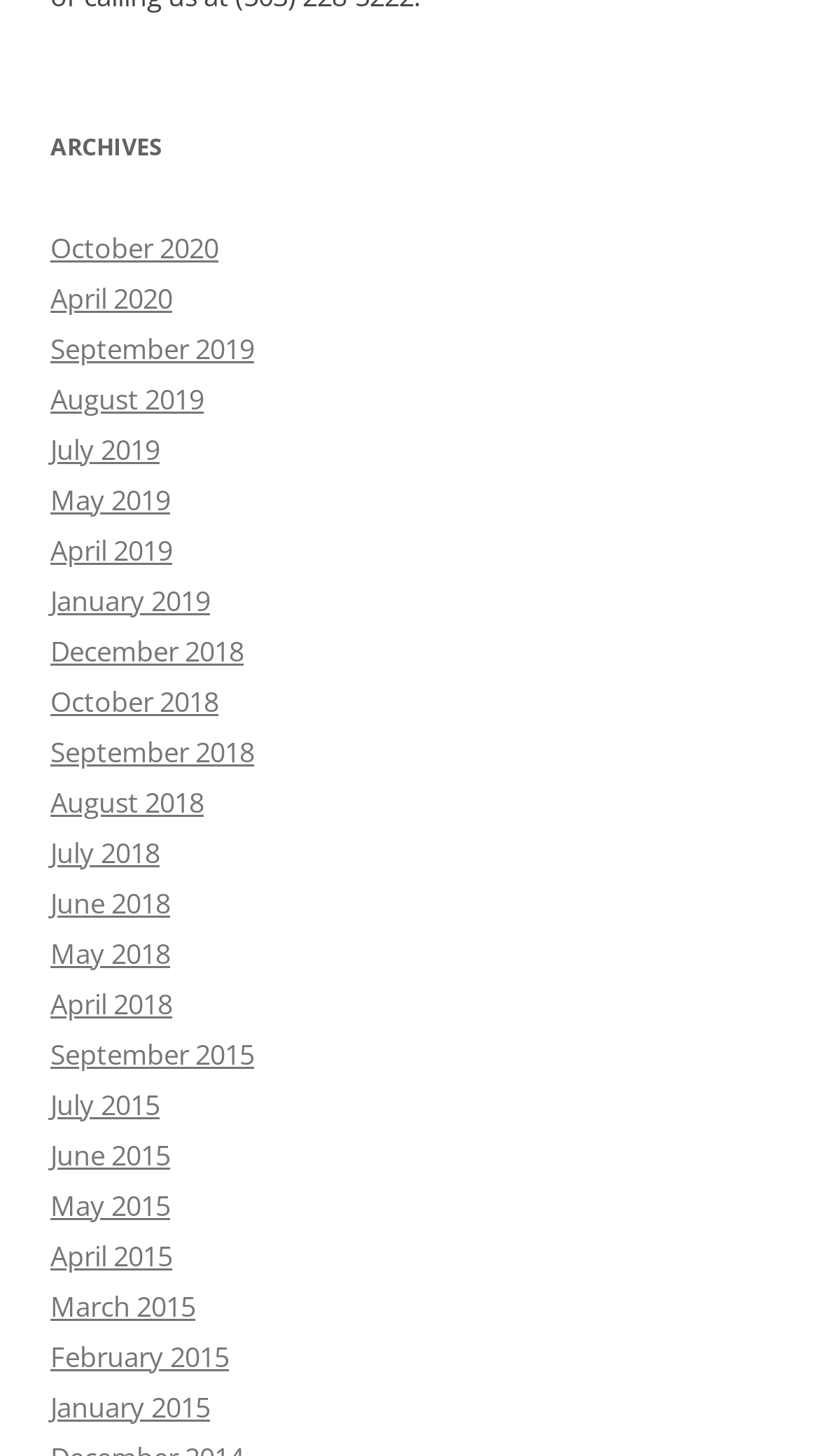How many links are available on the webpage?
Please provide a single word or phrase as your answer based on the screenshot.

36